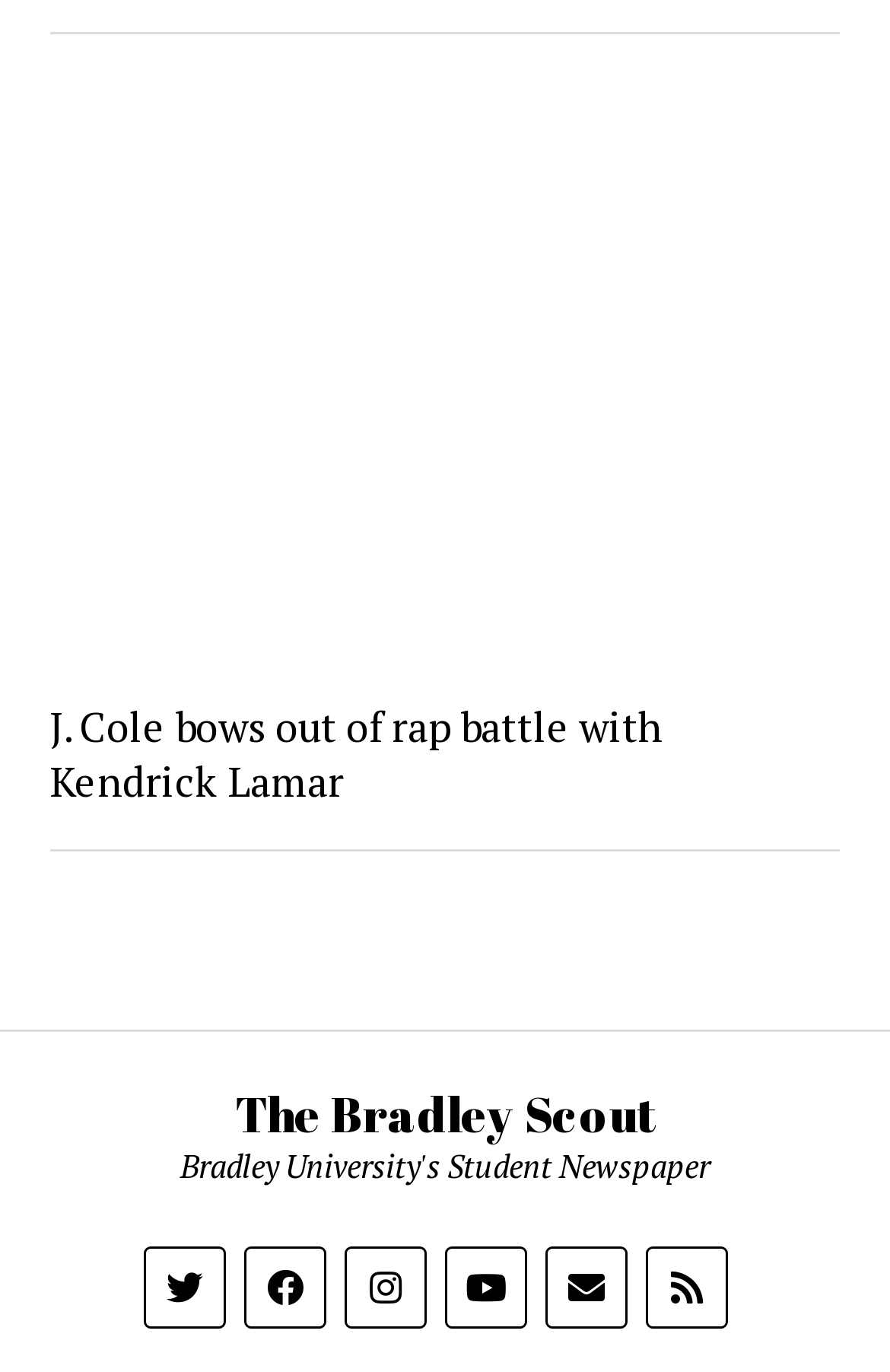What is the last social media link?
Answer with a single word or phrase, using the screenshot for reference.

RSS